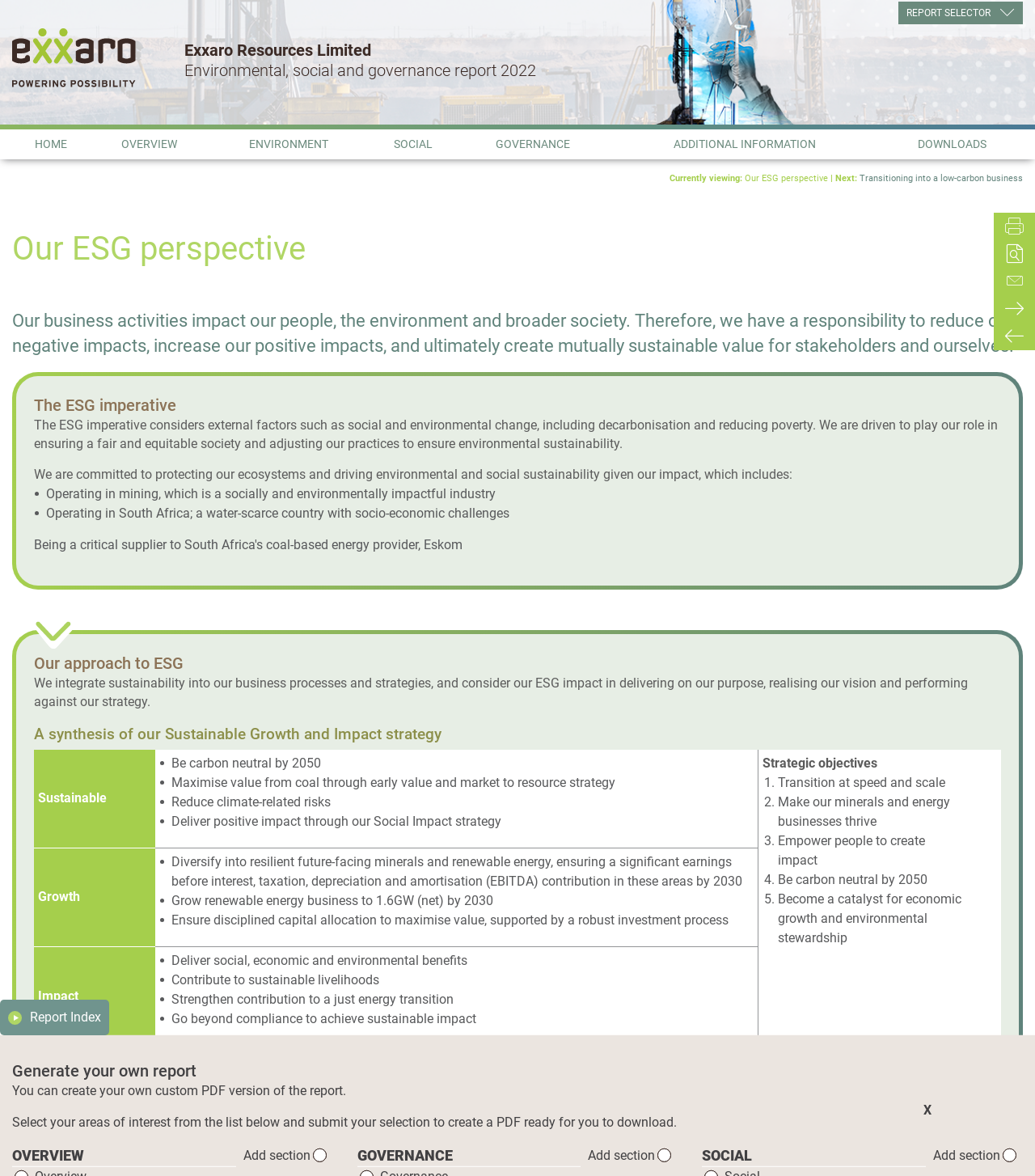Predict the bounding box coordinates of the area that should be clicked to accomplish the following instruction: "Select the 'OVERVIEW' section". The bounding box coordinates should consist of four float numbers between 0 and 1, i.e., [left, top, right, bottom].

[0.012, 0.973, 0.228, 0.992]